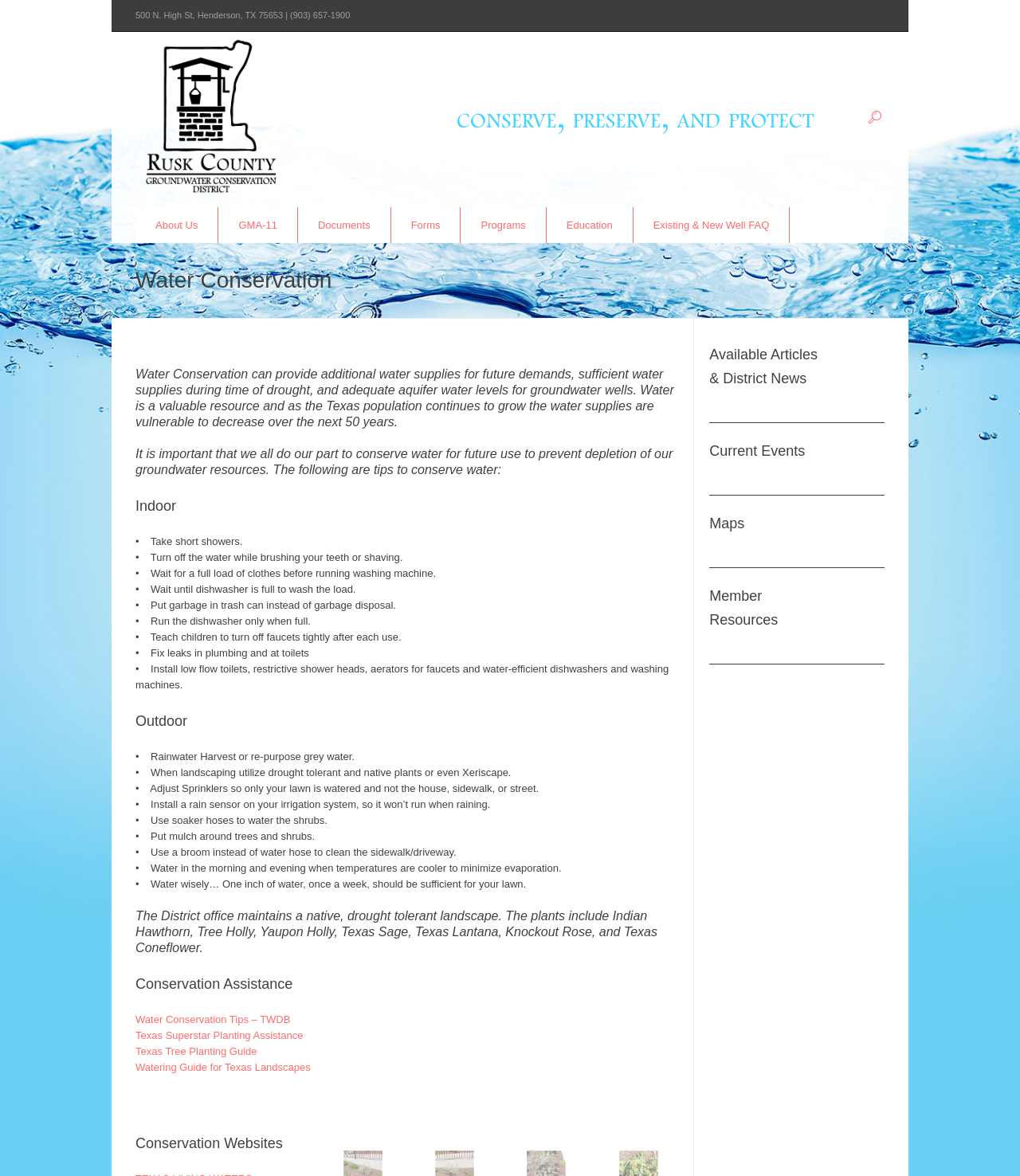Highlight the bounding box coordinates of the element that should be clicked to carry out the following instruction: "View 'Water Conservation Tips – TWDB'". The coordinates must be given as four float numbers ranging from 0 to 1, i.e., [left, top, right, bottom].

[0.133, 0.862, 0.285, 0.872]